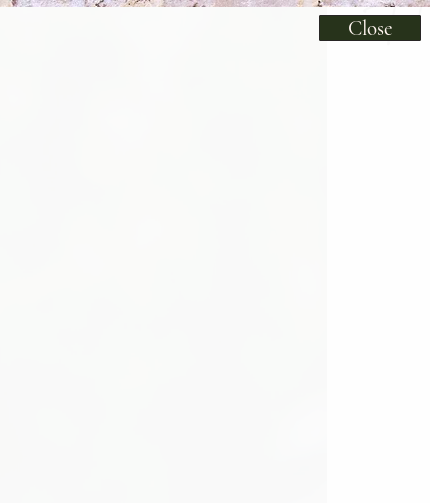Provide a single word or phrase answer to the question: 
What is the theme of the image?

Nature and industry